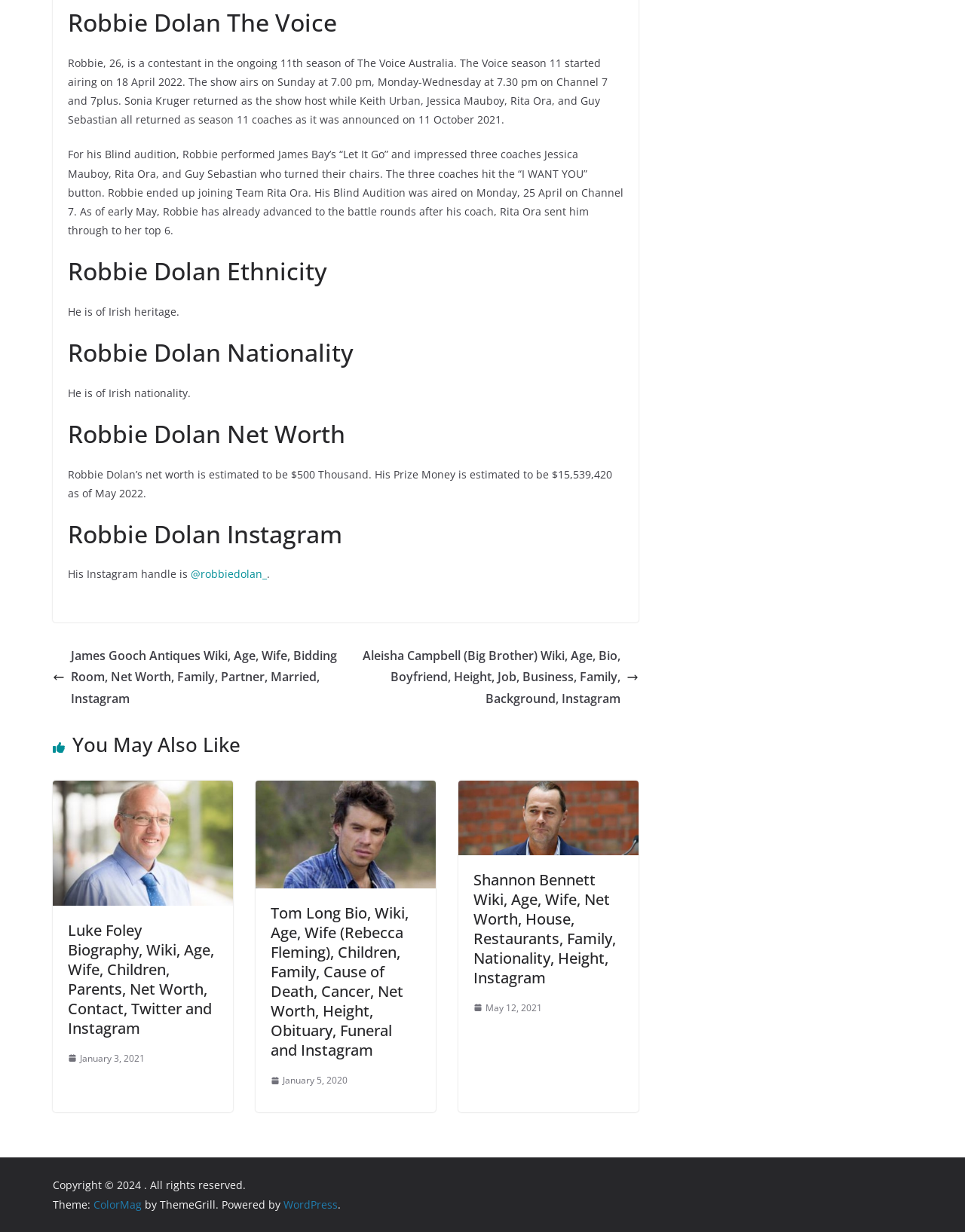Determine the bounding box coordinates of the region to click in order to accomplish the following instruction: "View Luke Foley's biography". Provide the coordinates as four float numbers between 0 and 1, specifically [left, top, right, bottom].

[0.07, 0.747, 0.226, 0.843]